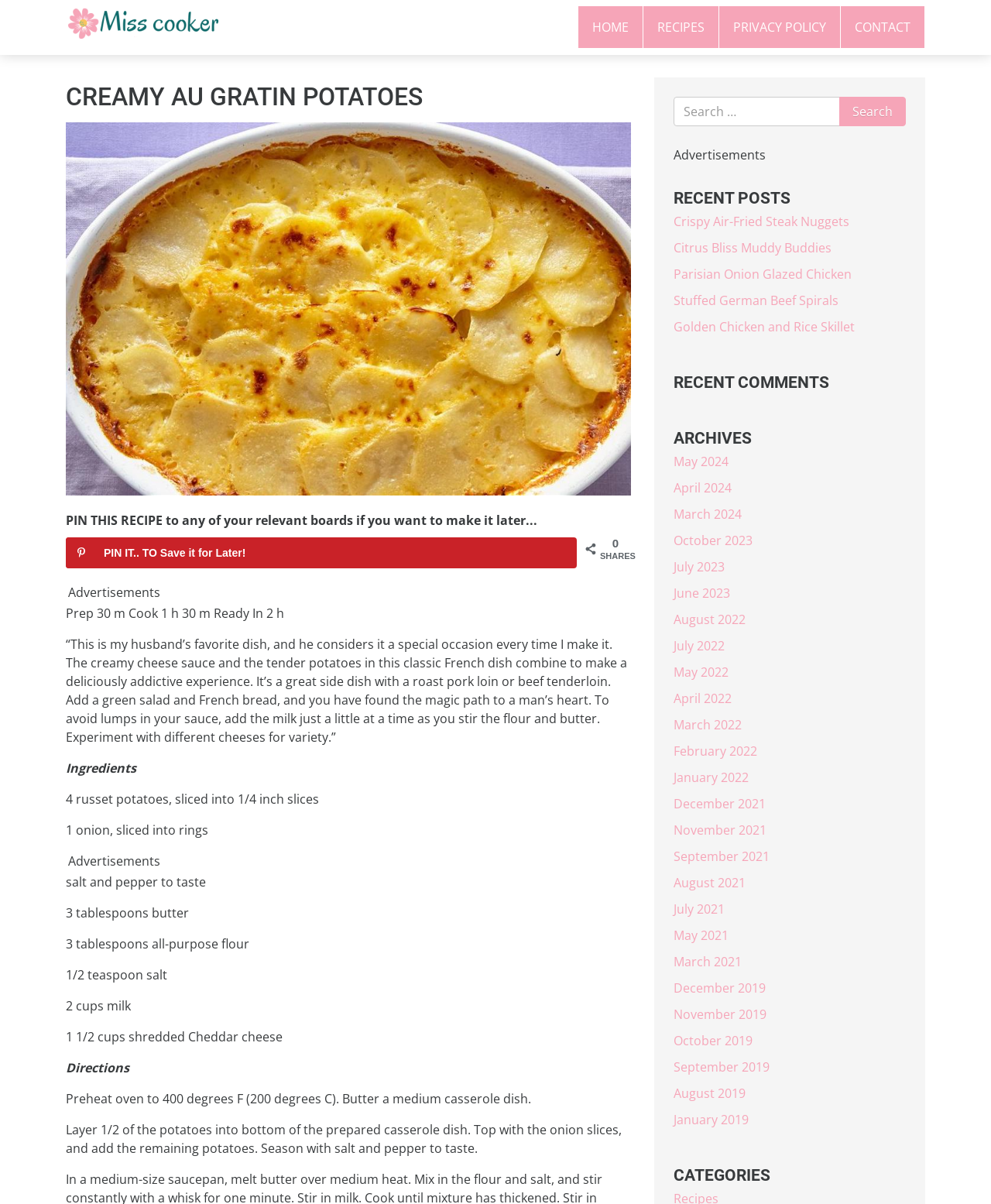Extract the bounding box coordinates of the UI element described by: "Citrus Bliss Muddy Buddies". The coordinates should include four float numbers ranging from 0 to 1, e.g., [left, top, right, bottom].

[0.68, 0.199, 0.839, 0.213]